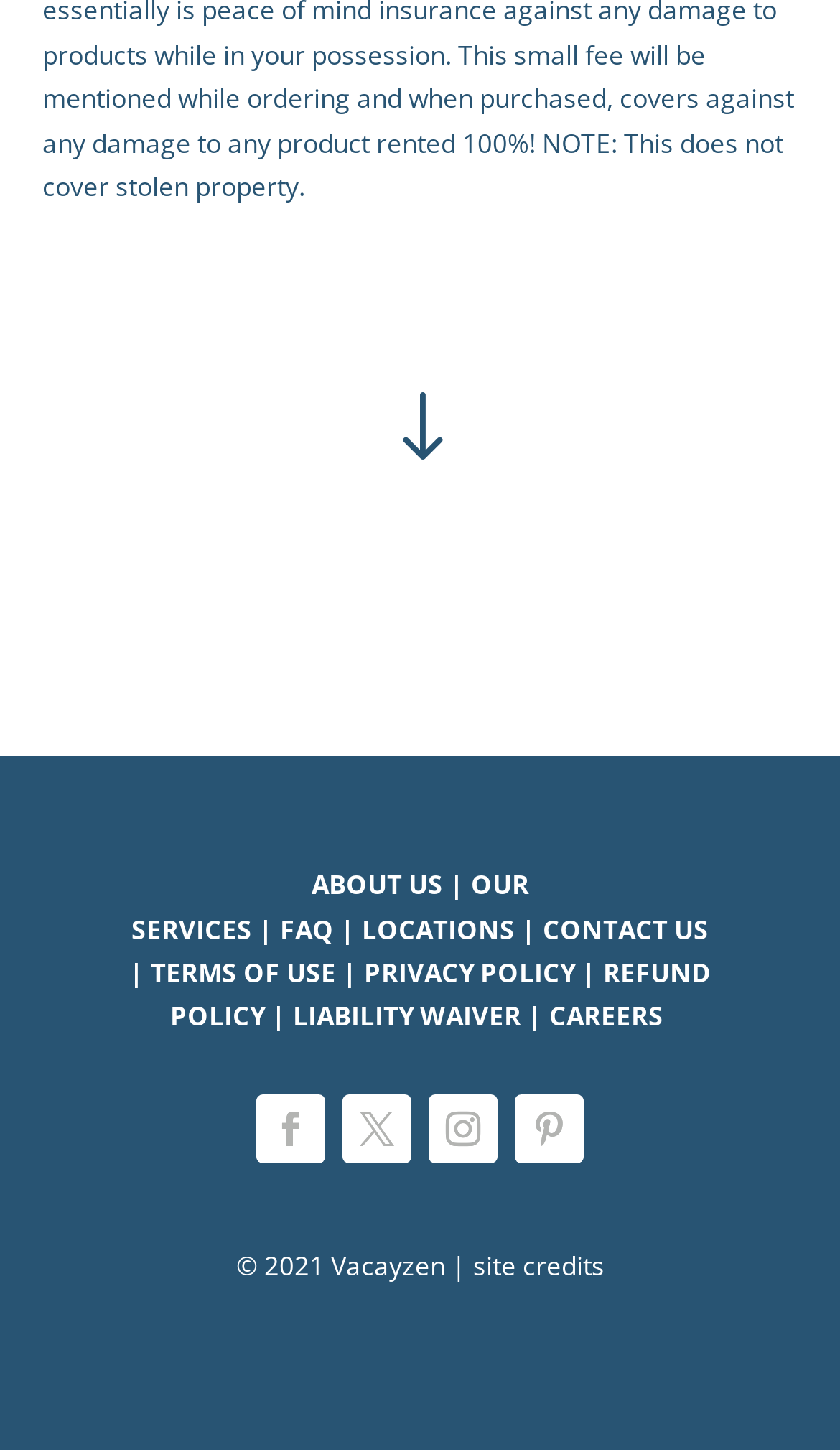Answer the question with a brief word or phrase:
What is the copyright year?

2021